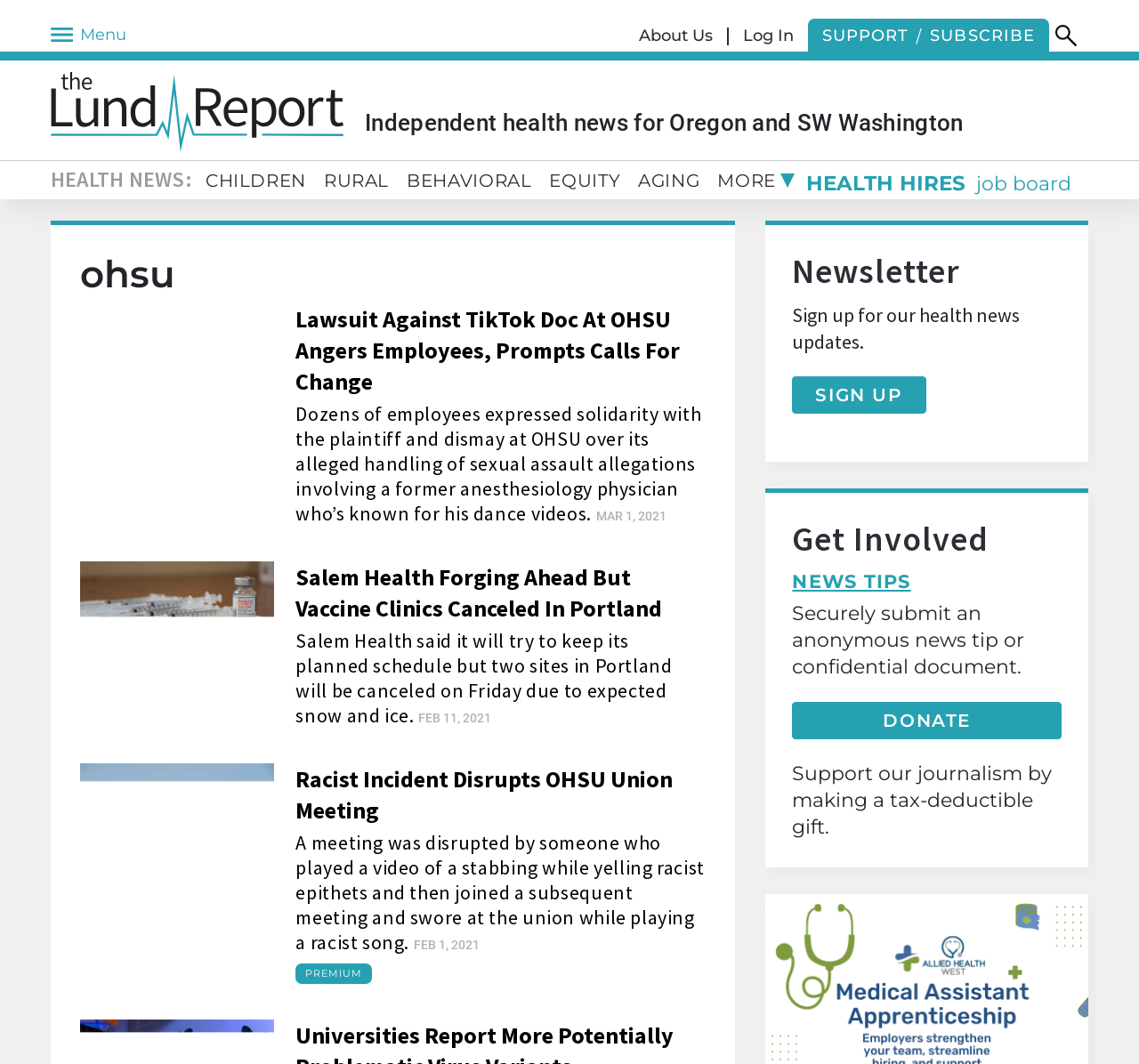Determine the bounding box coordinates of the clickable area required to perform the following instruction: "Subscribe to the newsletter". The coordinates should be represented as four float numbers between 0 and 1: [left, top, right, bottom].

[0.81, 0.026, 0.921, 0.042]